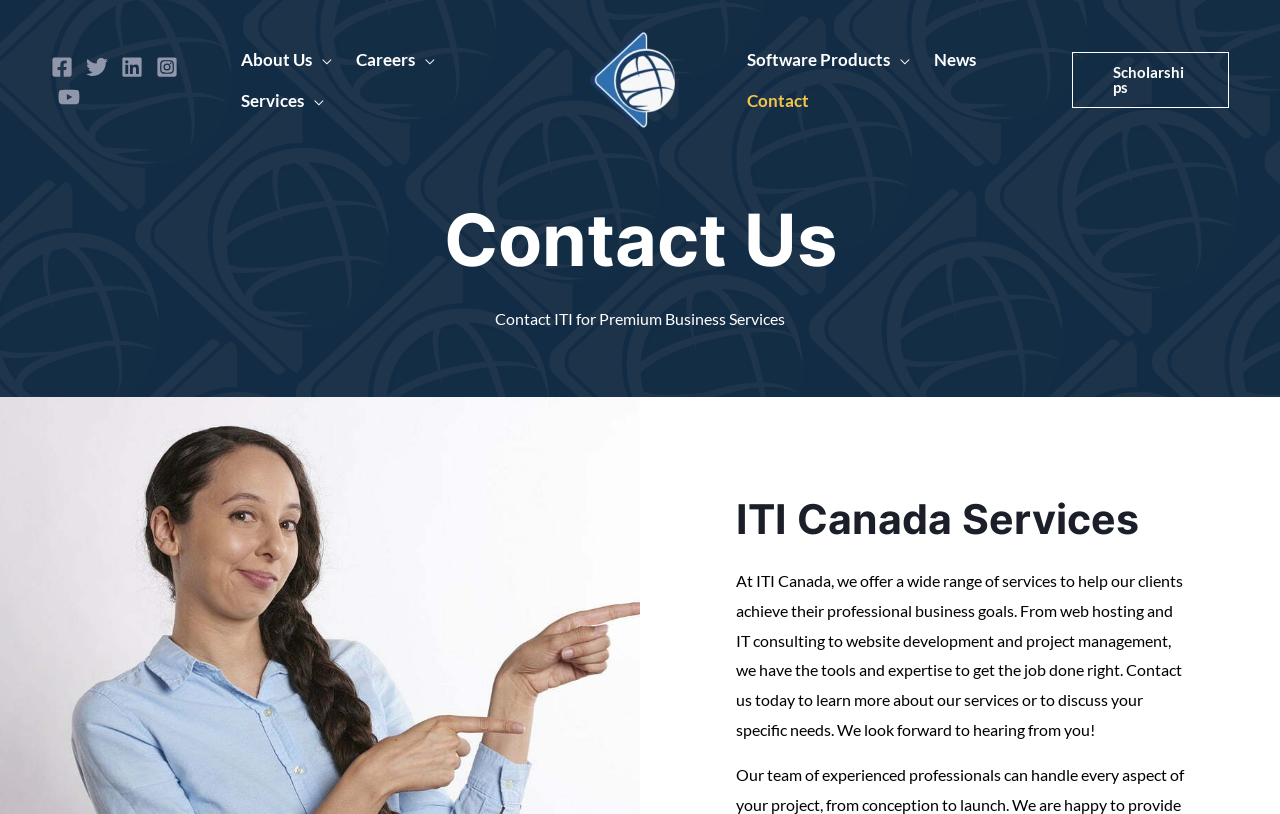Can you find the bounding box coordinates of the area I should click to execute the following instruction: "Open About Us menu"?

[0.179, 0.048, 0.269, 0.099]